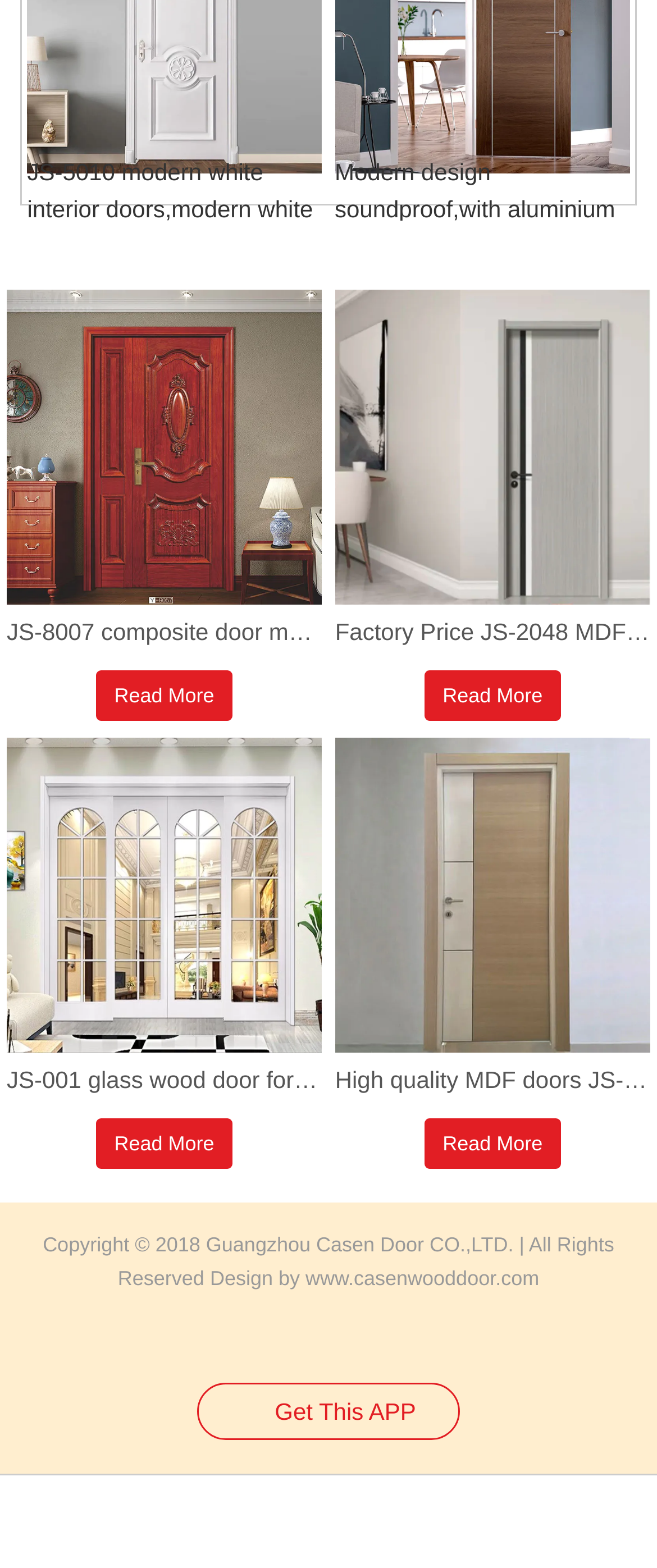What is the company name?
Please provide a single word or phrase as your answer based on the screenshot.

Guangzhou Casen Door CO.,LTD.